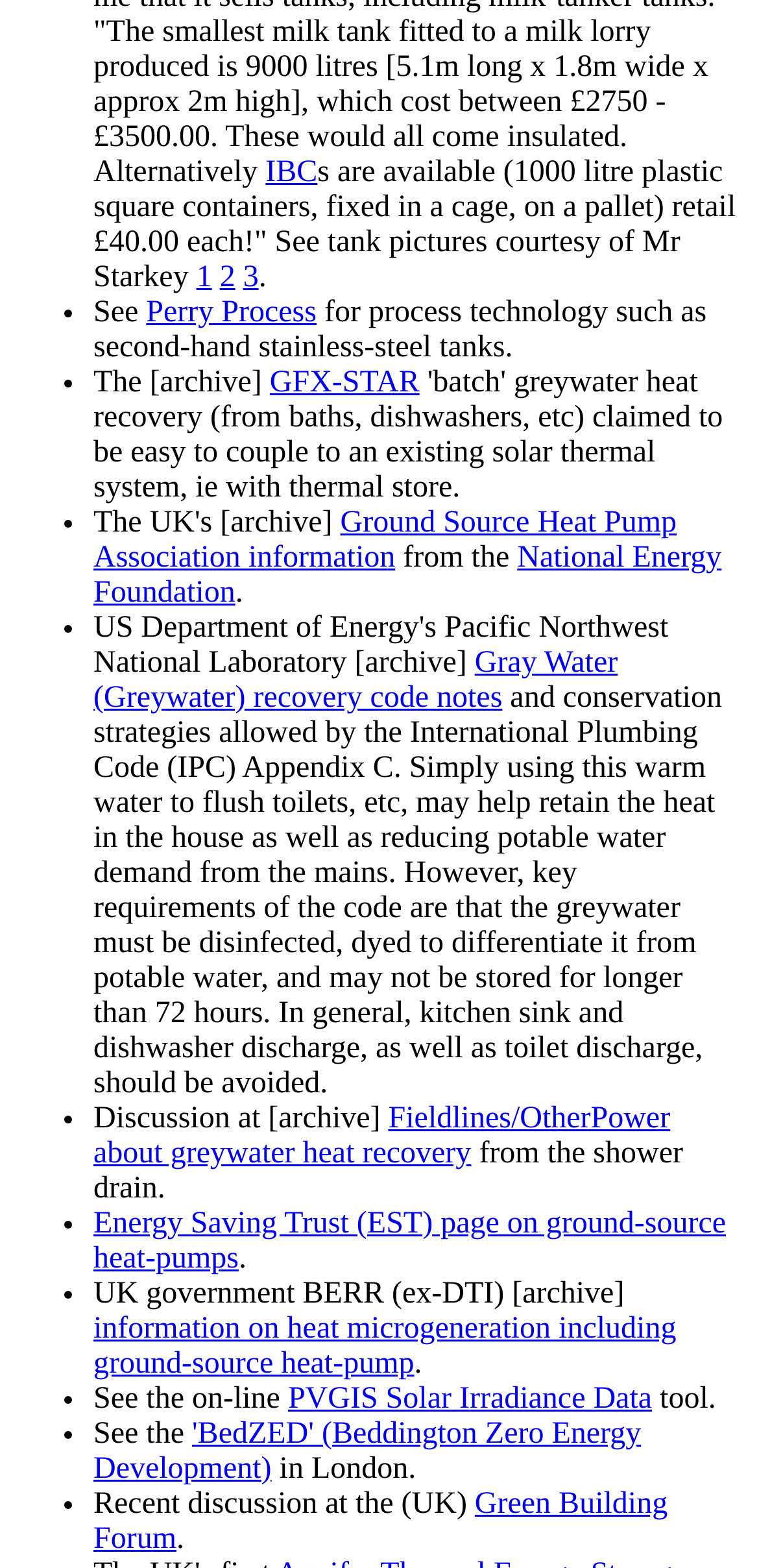Identify the bounding box coordinates of the region that needs to be clicked to carry out this instruction: "Click on IBC". Provide these coordinates as four float numbers ranging from 0 to 1, i.e., [left, top, right, bottom].

[0.35, 0.098, 0.418, 0.12]